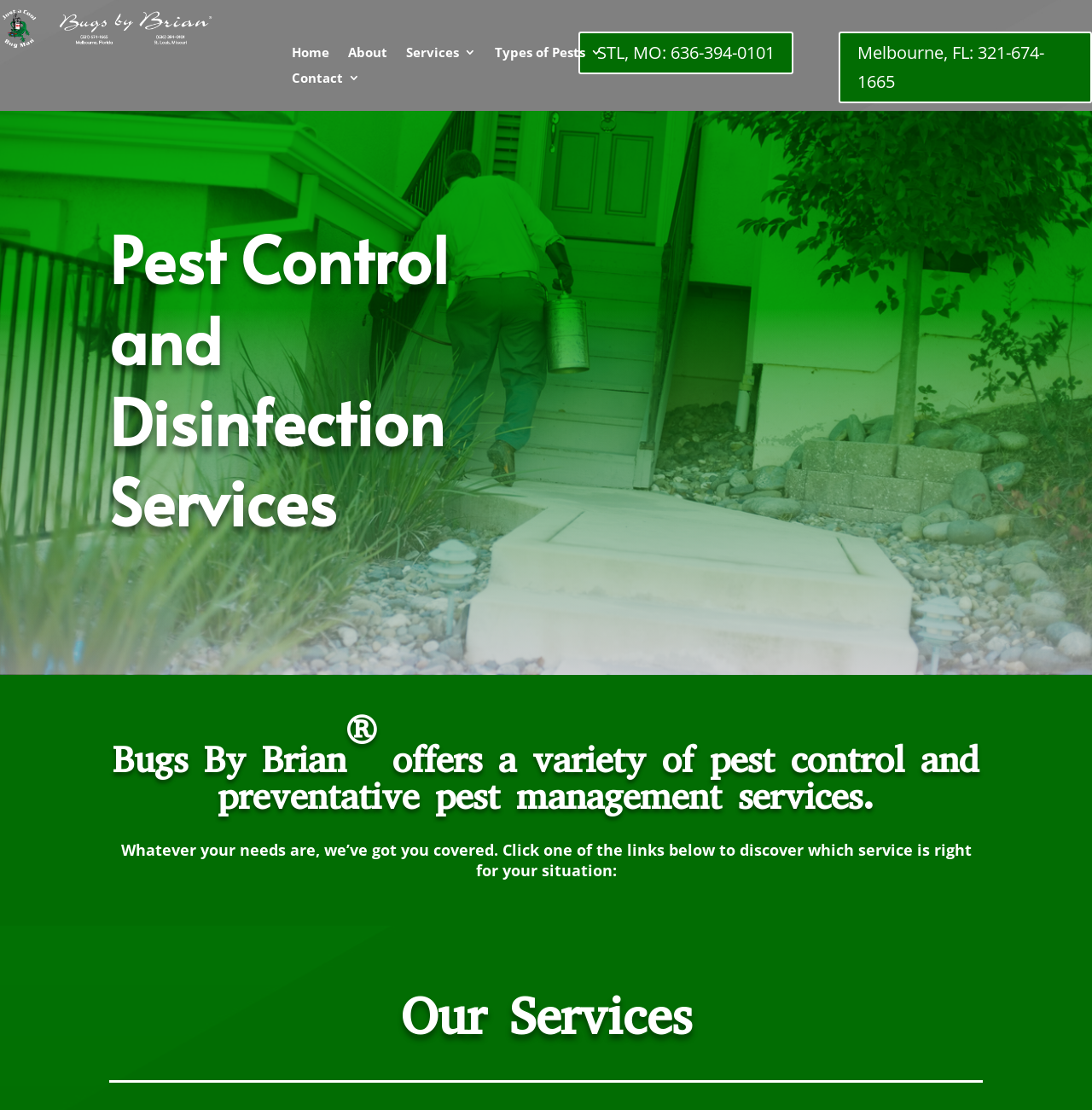Locate the bounding box coordinates for the element described below: "Home". The coordinates must be four float values between 0 and 1, formatted as [left, top, right, bottom].

[0.267, 0.041, 0.301, 0.058]